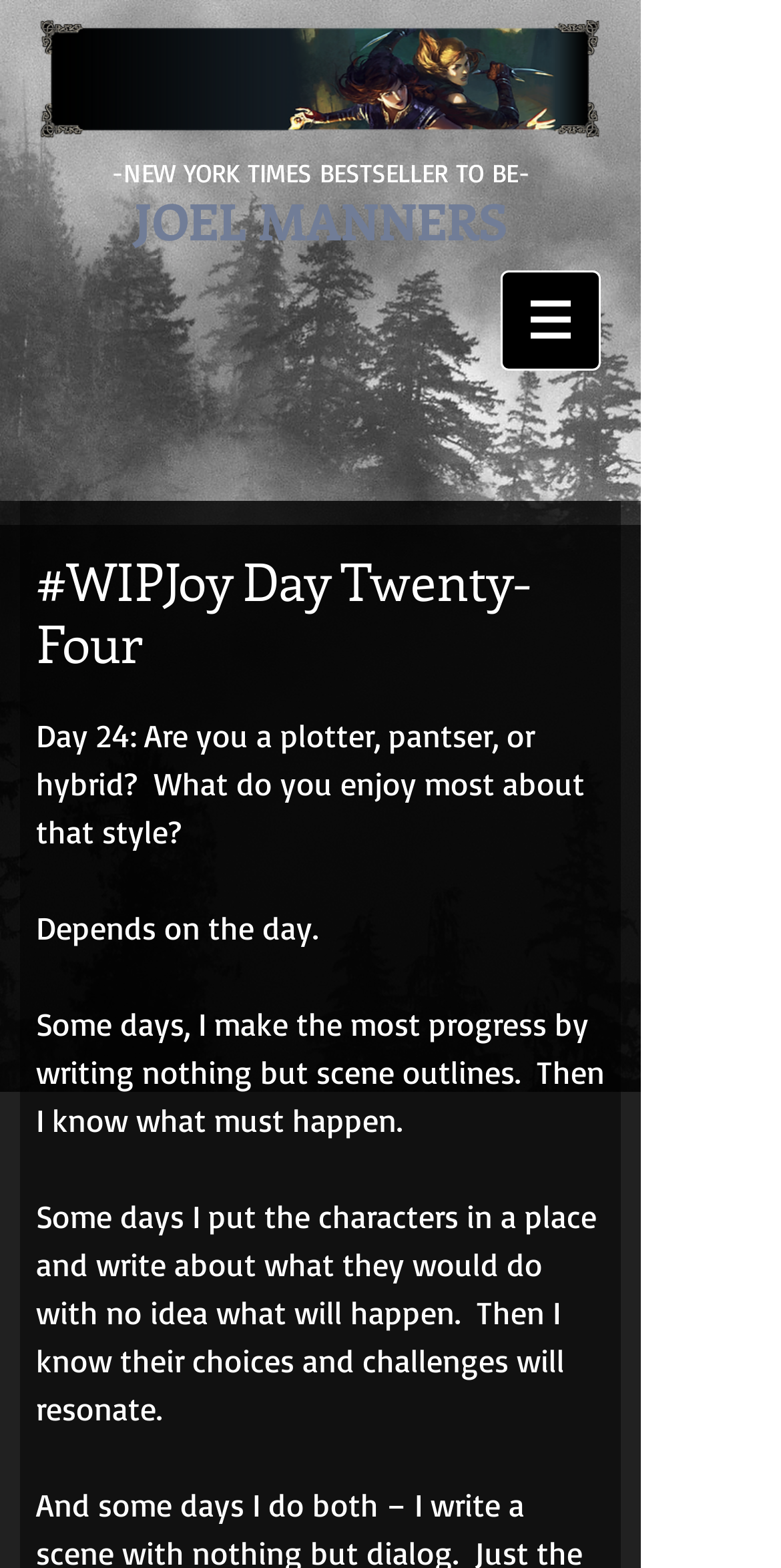Provide a brief response to the question below using a single word or phrase: 
What does the author do on some days?

write nothing but scene outlines